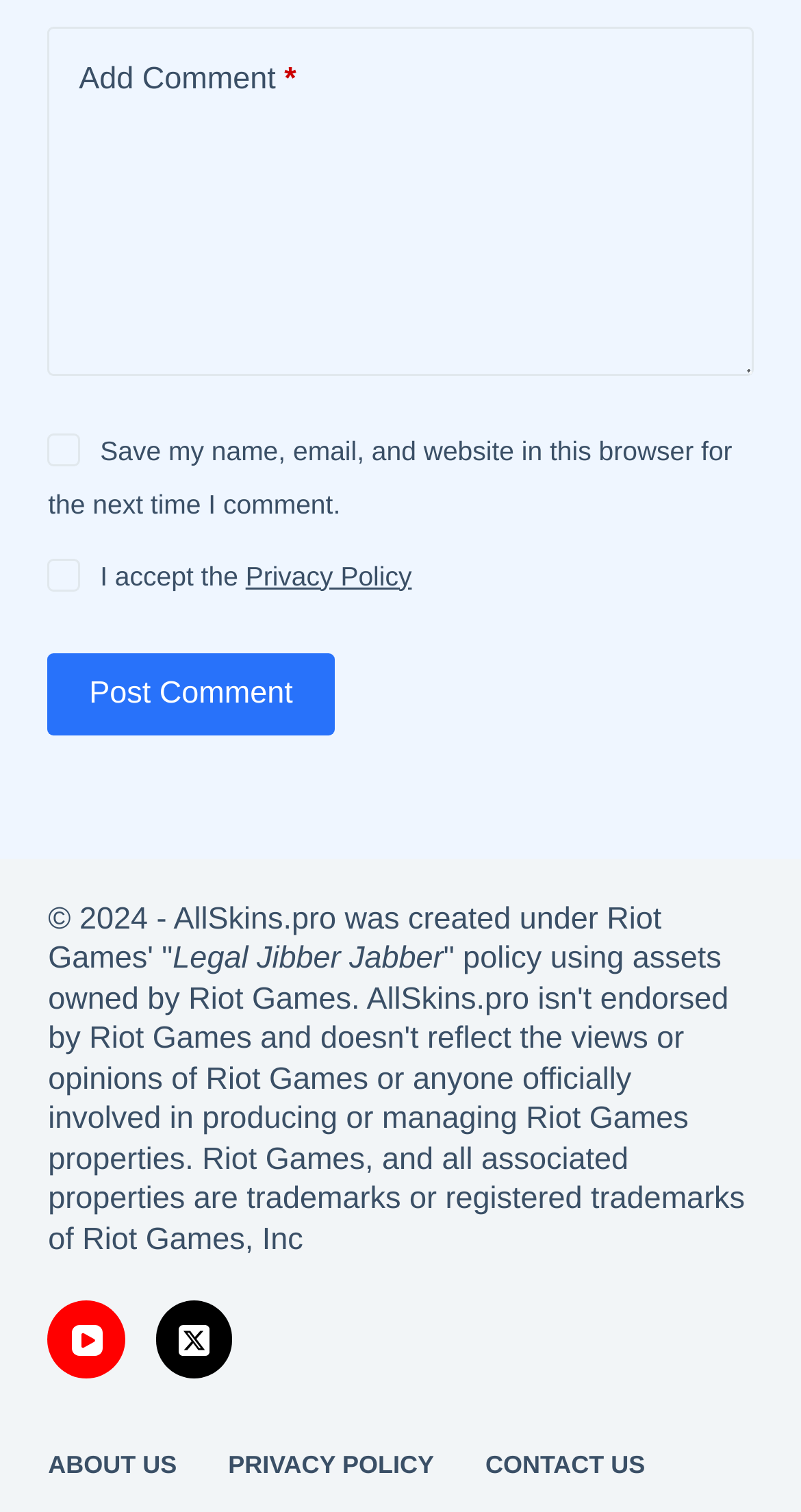Please identify the bounding box coordinates of the element's region that should be clicked to execute the following instruction: "add a comment". The bounding box coordinates must be four float numbers between 0 and 1, i.e., [left, top, right, bottom].

[0.06, 0.017, 0.94, 0.248]